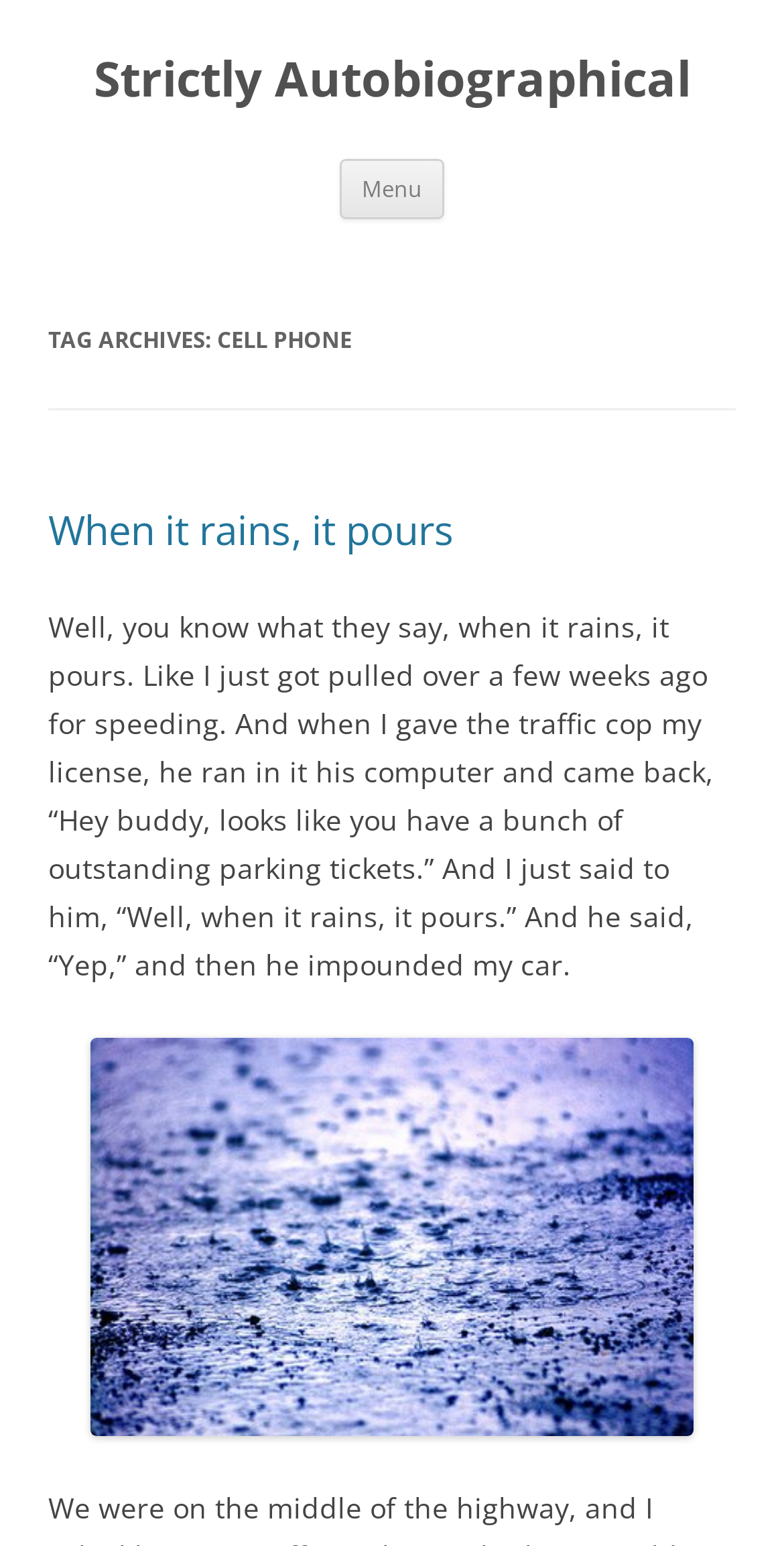Bounding box coordinates should be provided in the format (top-left x, top-left y, bottom-right x, bottom-right y) with all values between 0 and 1. Identify the bounding box for this UI element: alt="rnsprs"

[0.062, 0.671, 0.938, 0.929]